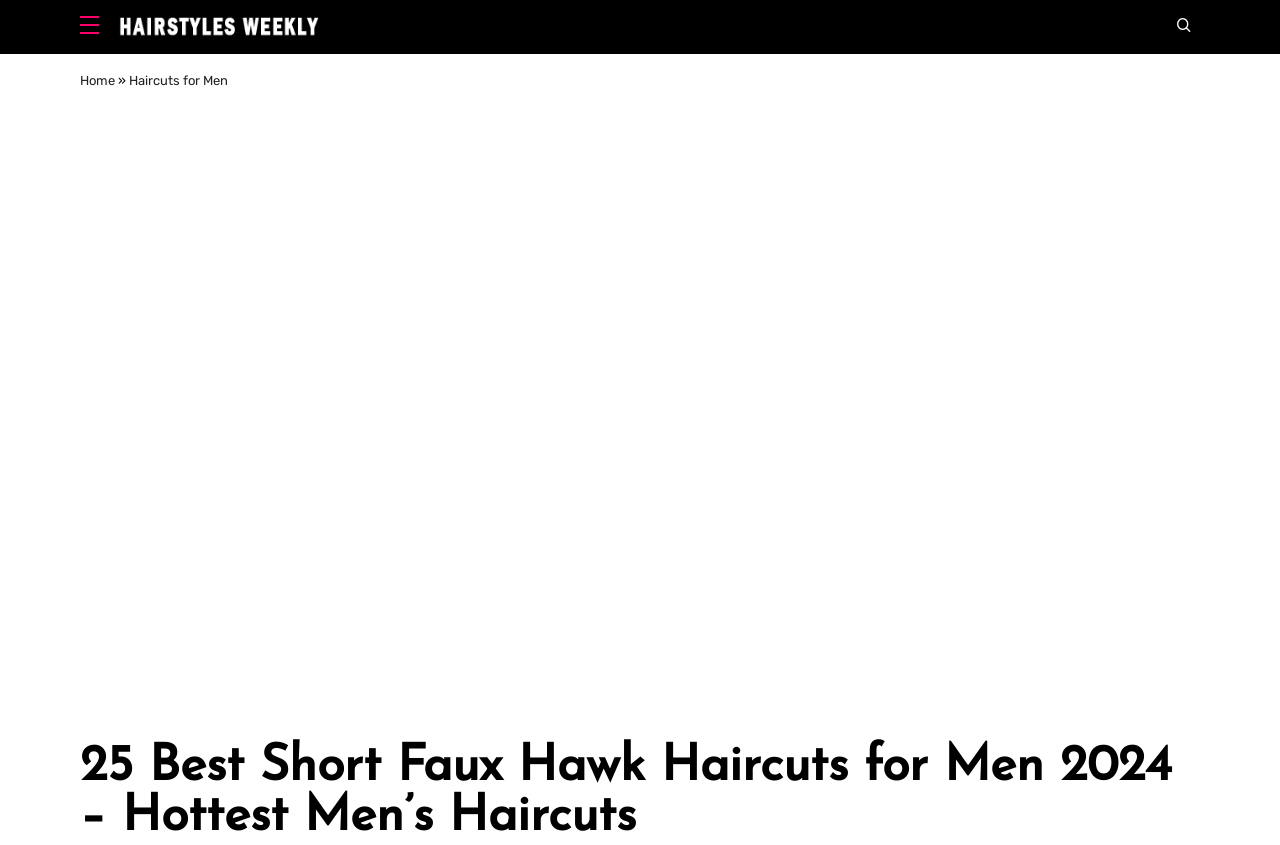What is the purpose of the side panel?
Answer the question based on the image using a single word or a brief phrase.

Navigation